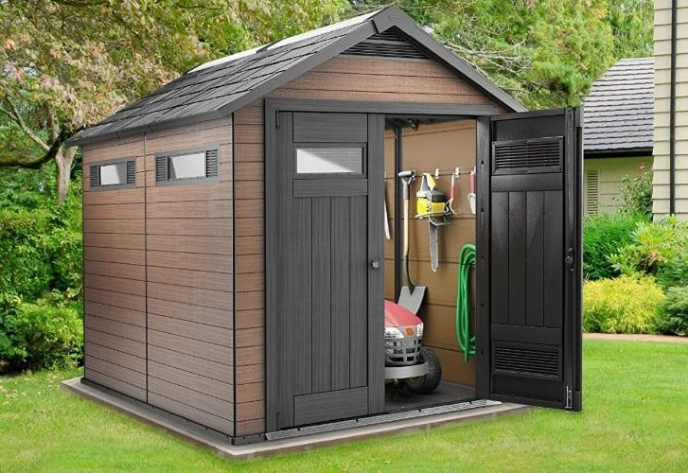Elaborate on the contents of the image in a comprehensive manner.

The image showcases an 8×10 resin shed with a stylish design that combines functionality with aesthetic appeal. Positioned prominently in a garden setting, the shed features a dual-door entry with a sleek, modern facade, characterized by a combination of brown and dark gray tones. The exterior is complemented by rectangular windows that allow natural light to flood the interior. 

Inside the shed, various gardening tools and equipment are neatly organized, including a lawn mower, hoses, and other gardening supplies, demonstrating the shed's practicality for storage and organization. The surrounding environment is lush with greenery, including shrubs and trees, enhancing the serene atmosphere. This shed stands as a perfect solution for those seeking additional outdoor storage, blending seamlessly with the natural landscape while providing easy access to gardening essentials.